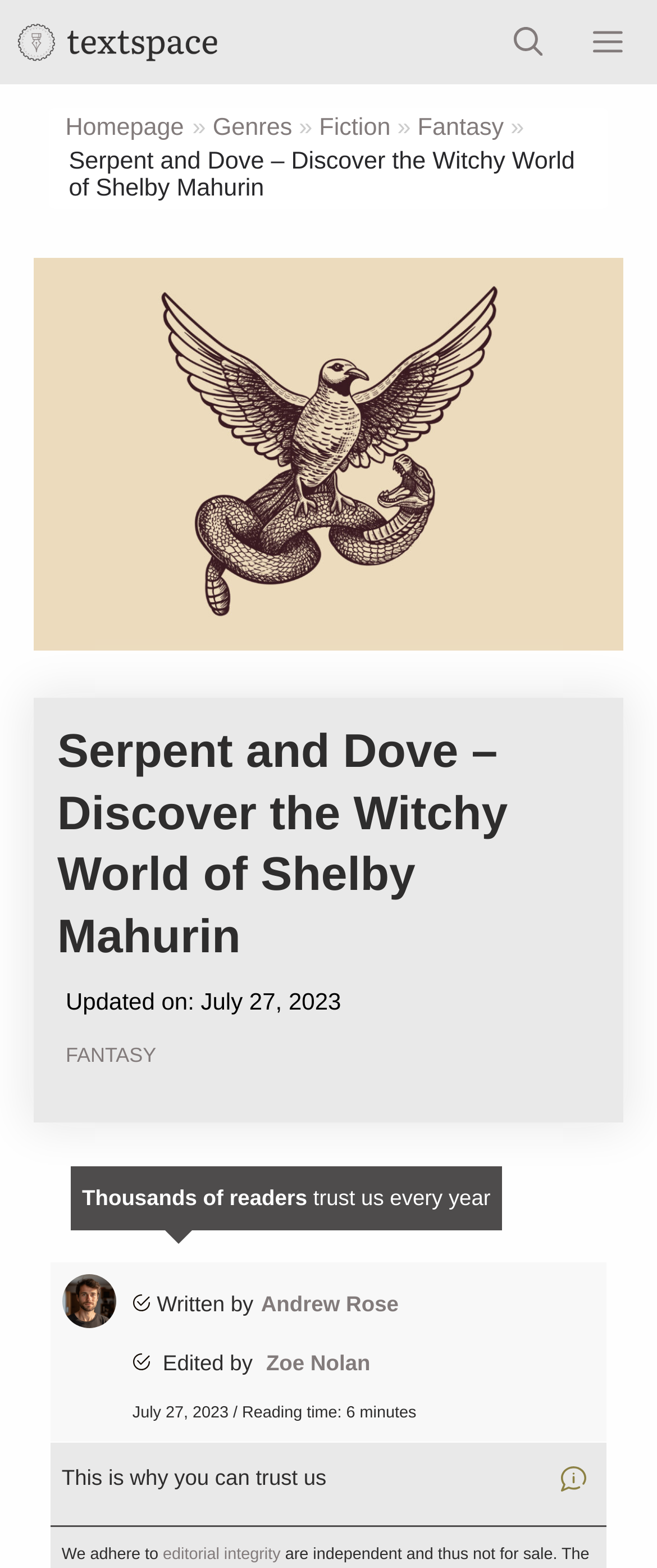What is the name of the editor of the article?
Using the visual information, answer the question in a single word or phrase.

Zoe Nolan